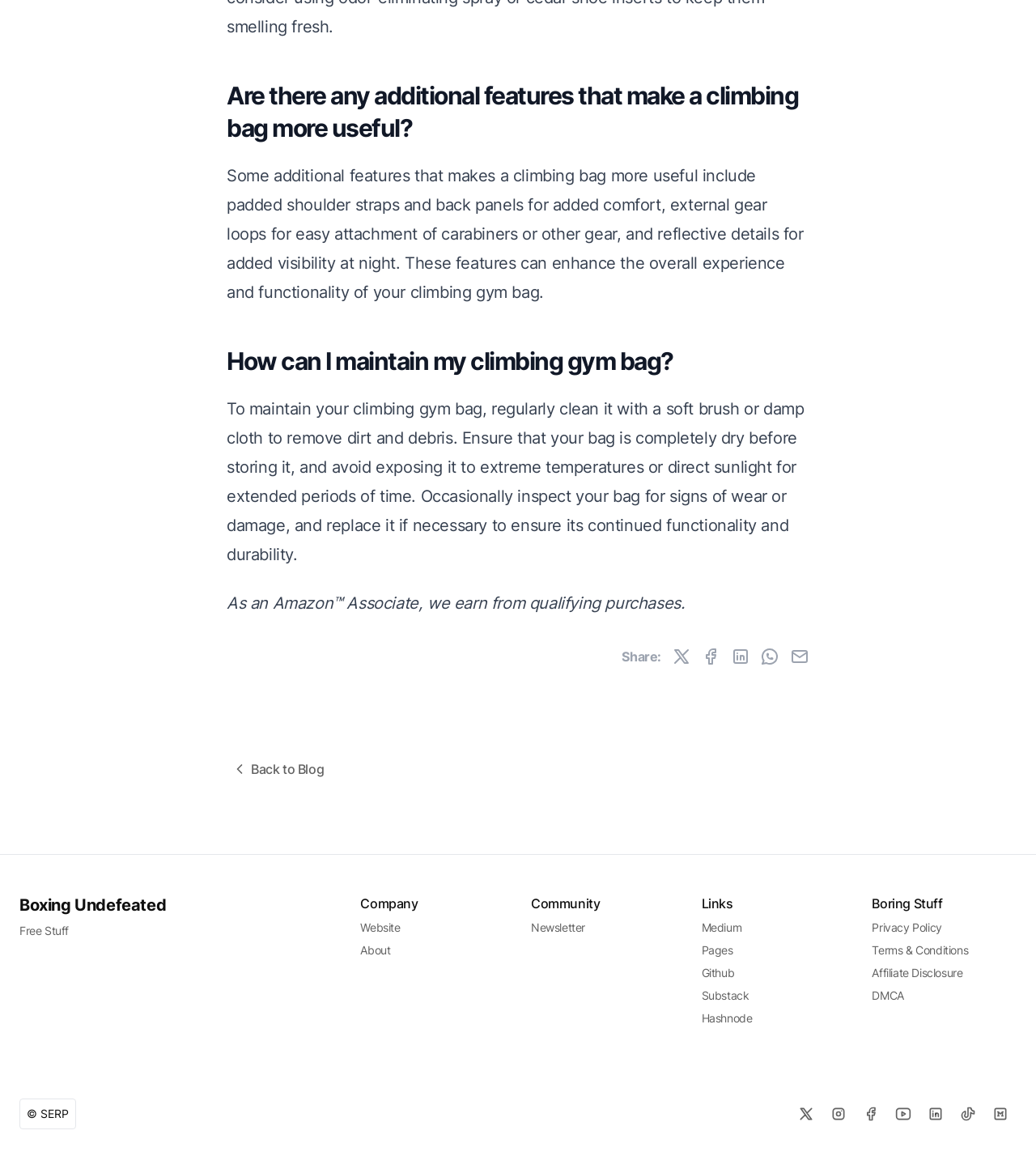What features make a climbing bag more useful?
Using the screenshot, give a one-word or short phrase answer.

Padded shoulder straps, external gear loops, reflective details